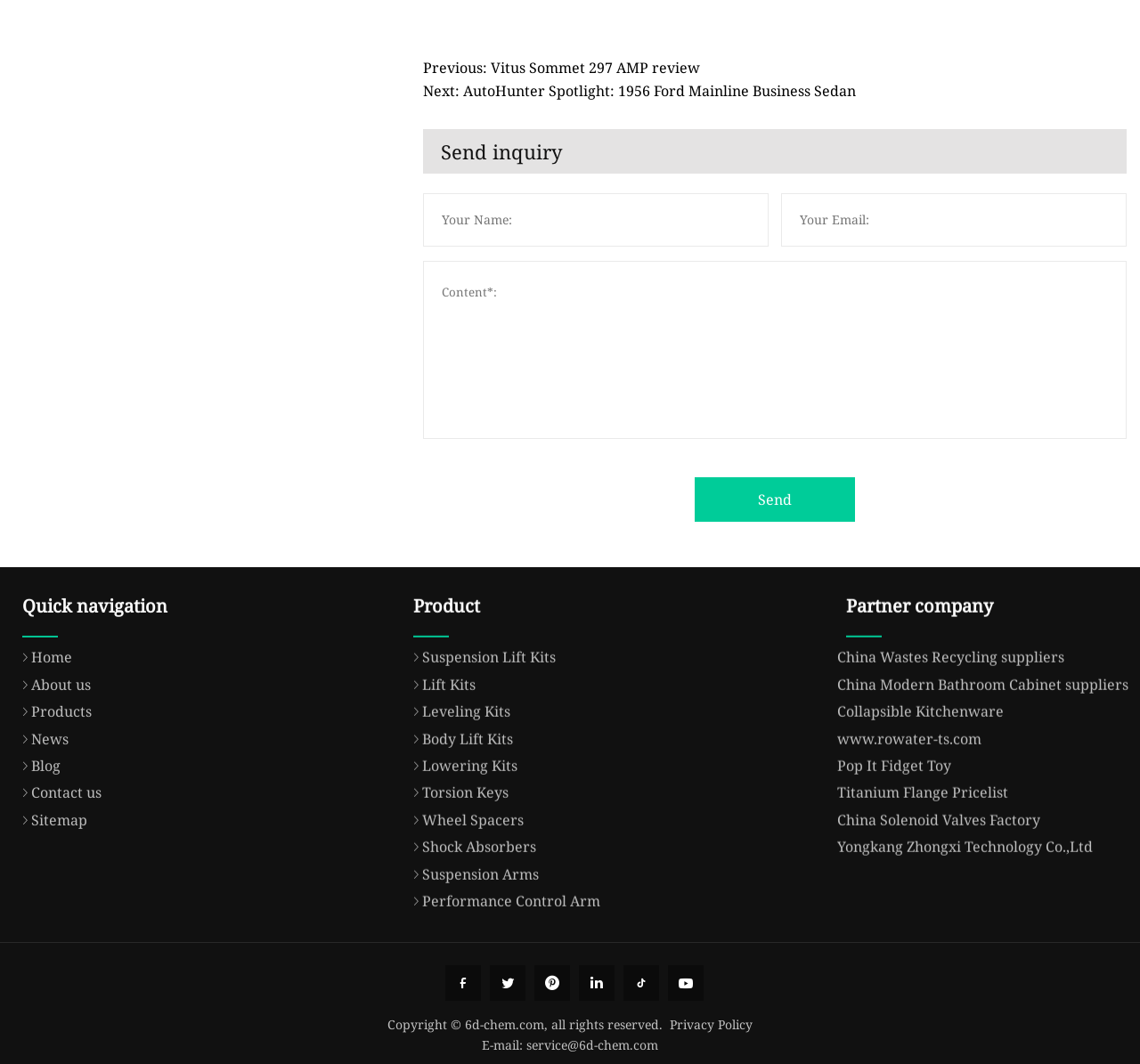Determine the bounding box coordinates of the clickable area required to perform the following instruction: "Click on the 'Previous: Vitus Sommet 297 AMP review' link". The coordinates should be represented as four float numbers between 0 and 1: [left, top, right, bottom].

[0.371, 0.052, 0.988, 0.074]